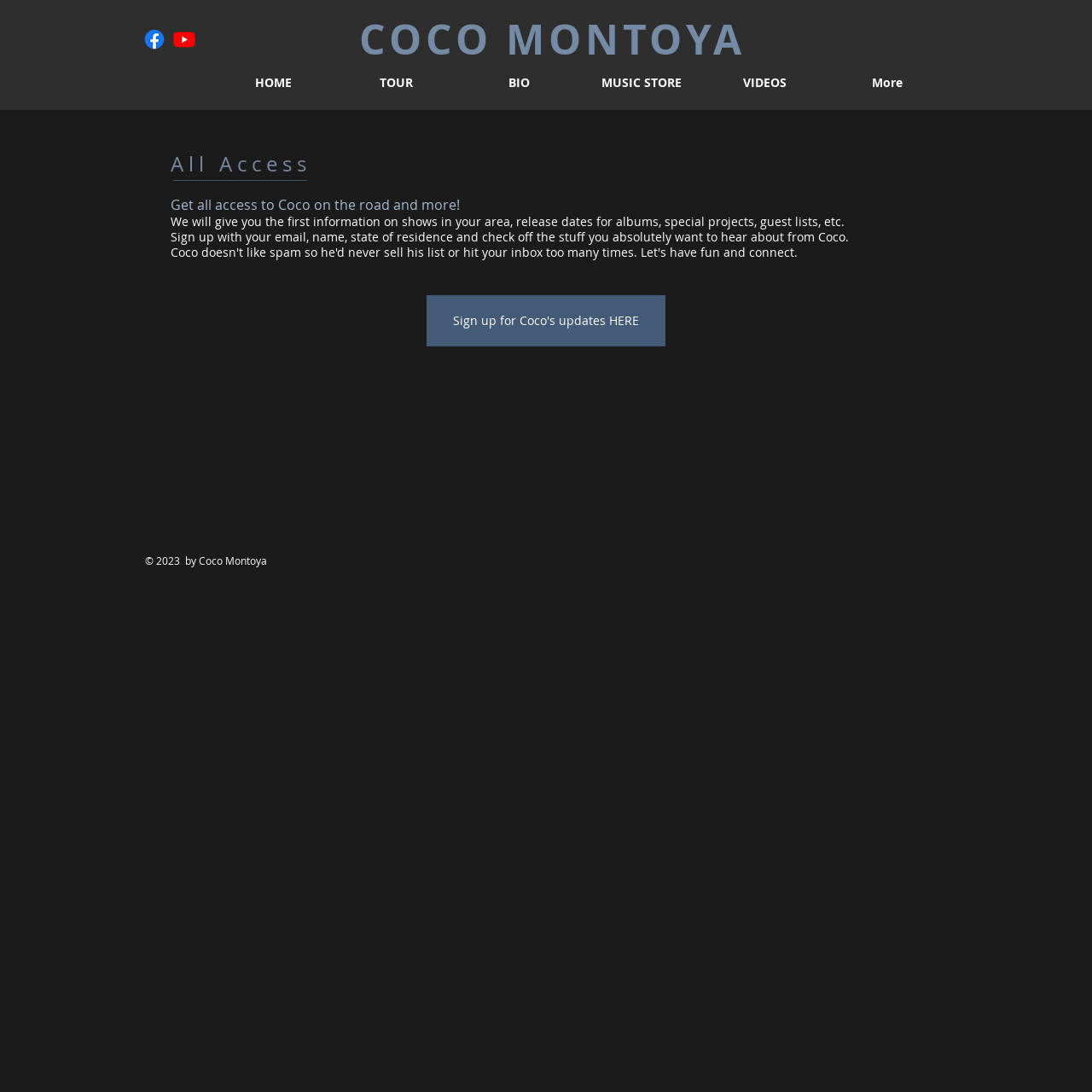Please locate the bounding box coordinates of the region I need to click to follow this instruction: "Go to HOME page".

[0.194, 0.067, 0.306, 0.084]